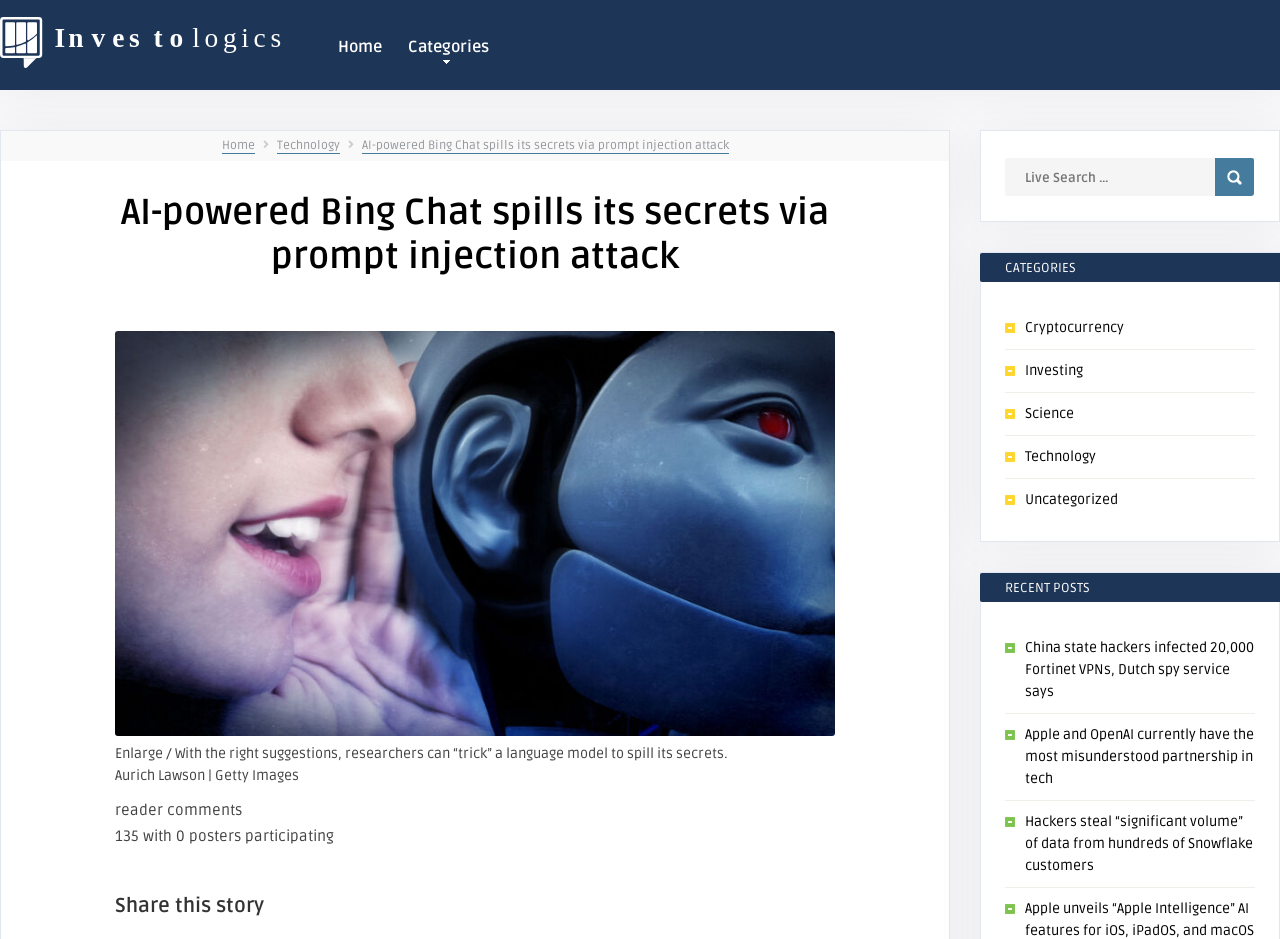Determine the bounding box for the UI element that matches this description: "name="s" placeholder="Live Search ..."".

[0.785, 0.168, 0.949, 0.209]